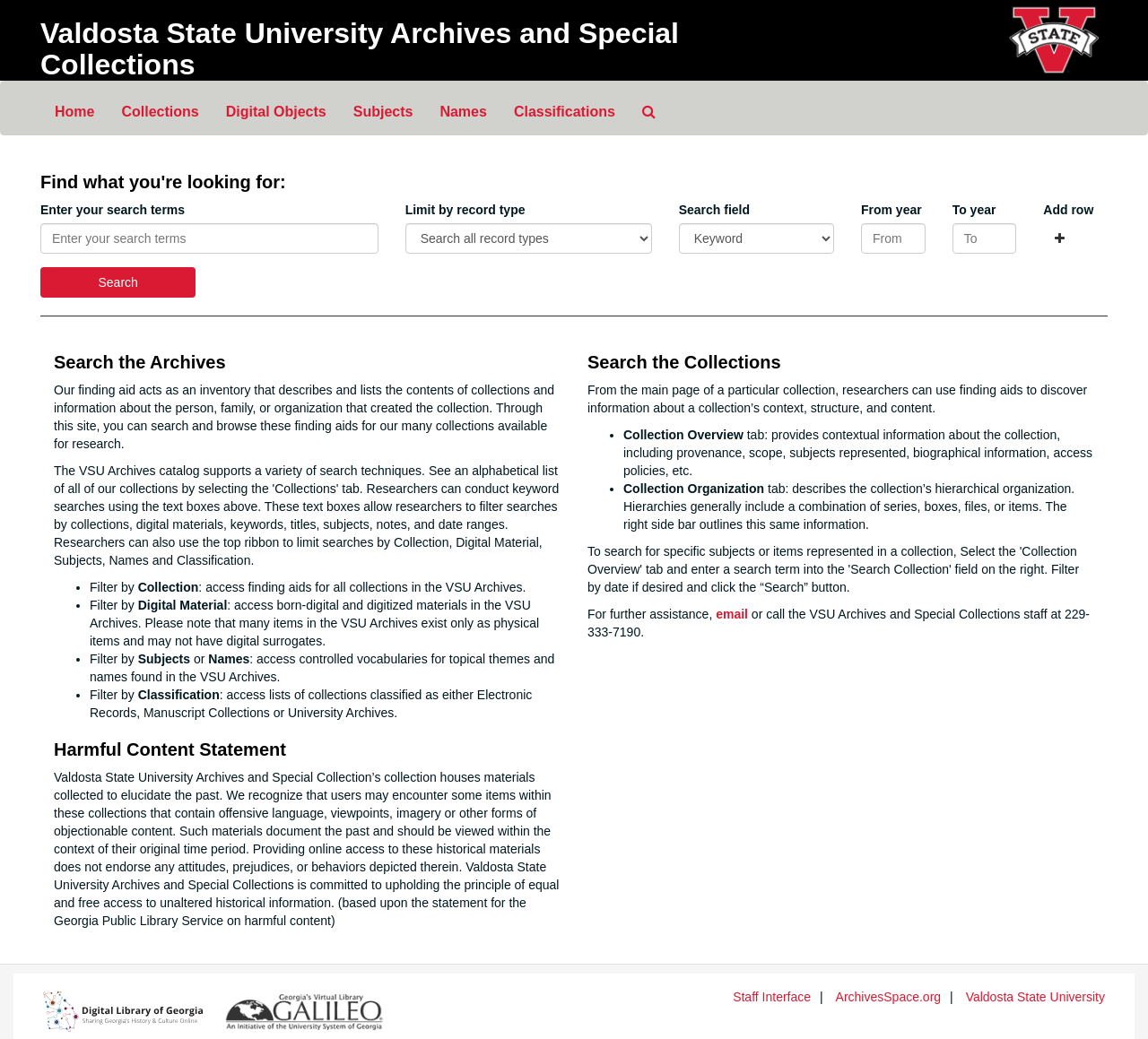Please find the bounding box for the UI component described as follows: "Classifications".

[0.436, 0.087, 0.548, 0.13]